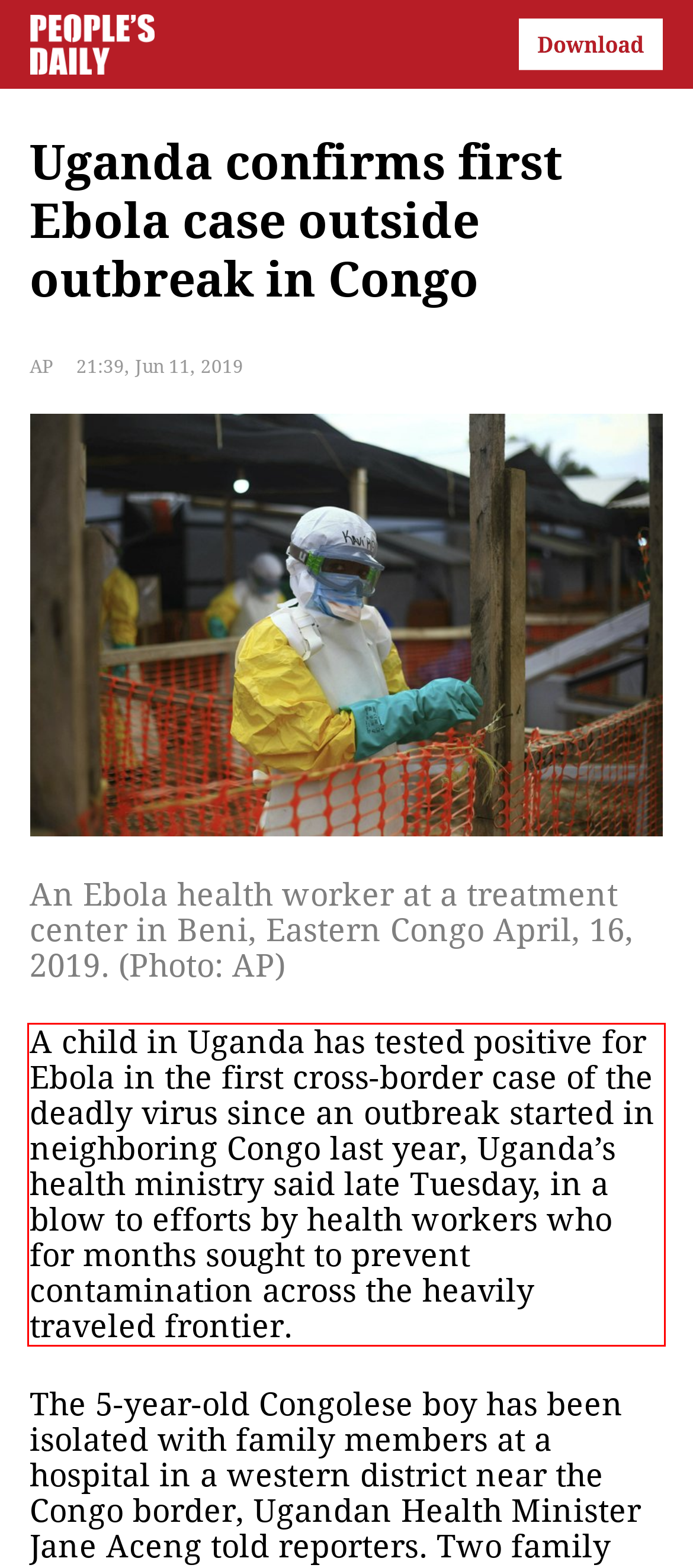Using the provided webpage screenshot, recognize the text content in the area marked by the red bounding box.

A child in Uganda has tested positive for Ebola in the first cross-border case of the deadly virus since an outbreak started in neighboring Congo last year, Uganda’s health ministry said late Tuesday, in a blow to efforts by health workers who for months sought to prevent contamination across the heavily traveled frontier.